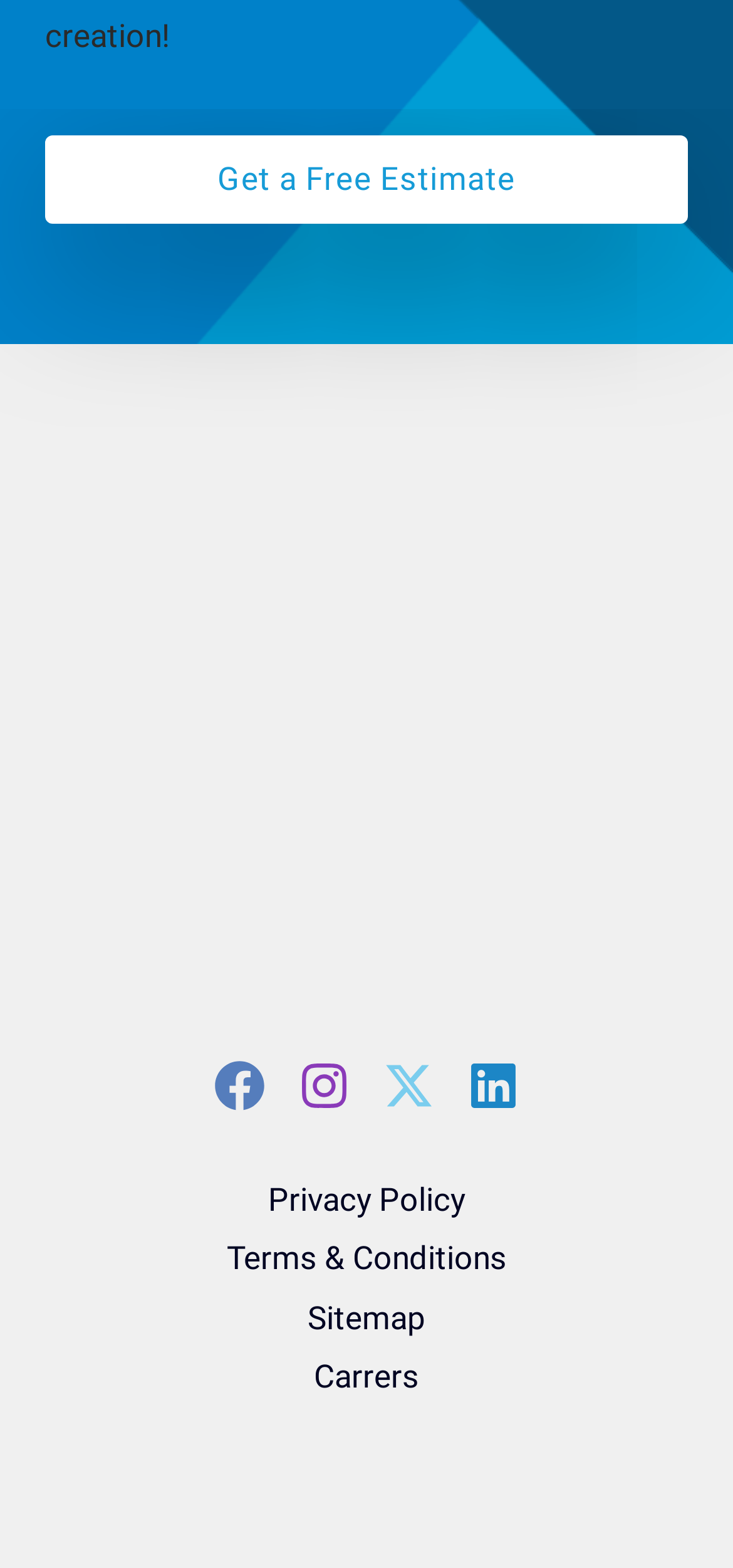What is the purpose of the 'Get a Free Estimate' link?
Based on the image, answer the question with as much detail as possible.

The 'Get a Free Estimate' link is prominently displayed at the top of the webpage, suggesting that it is a call-to-action for users to request a free estimate for the company's services.